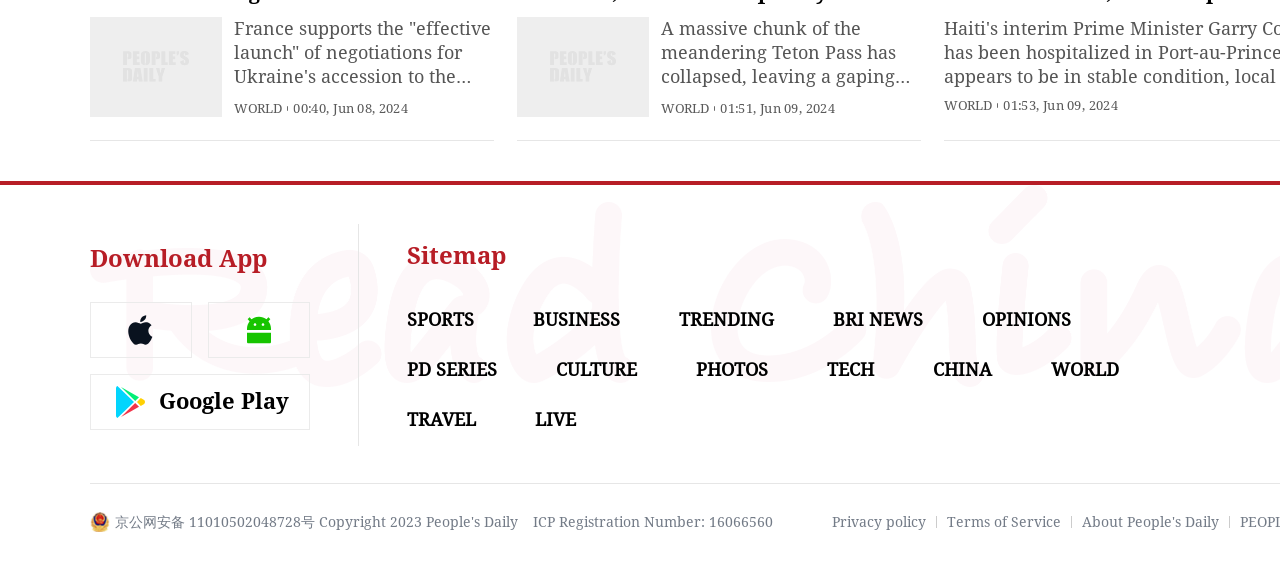What is the category of the news article with timestamp 01:51, Jun 09, 2024?
Using the image, give a concise answer in the form of a single word or short phrase.

WORLD